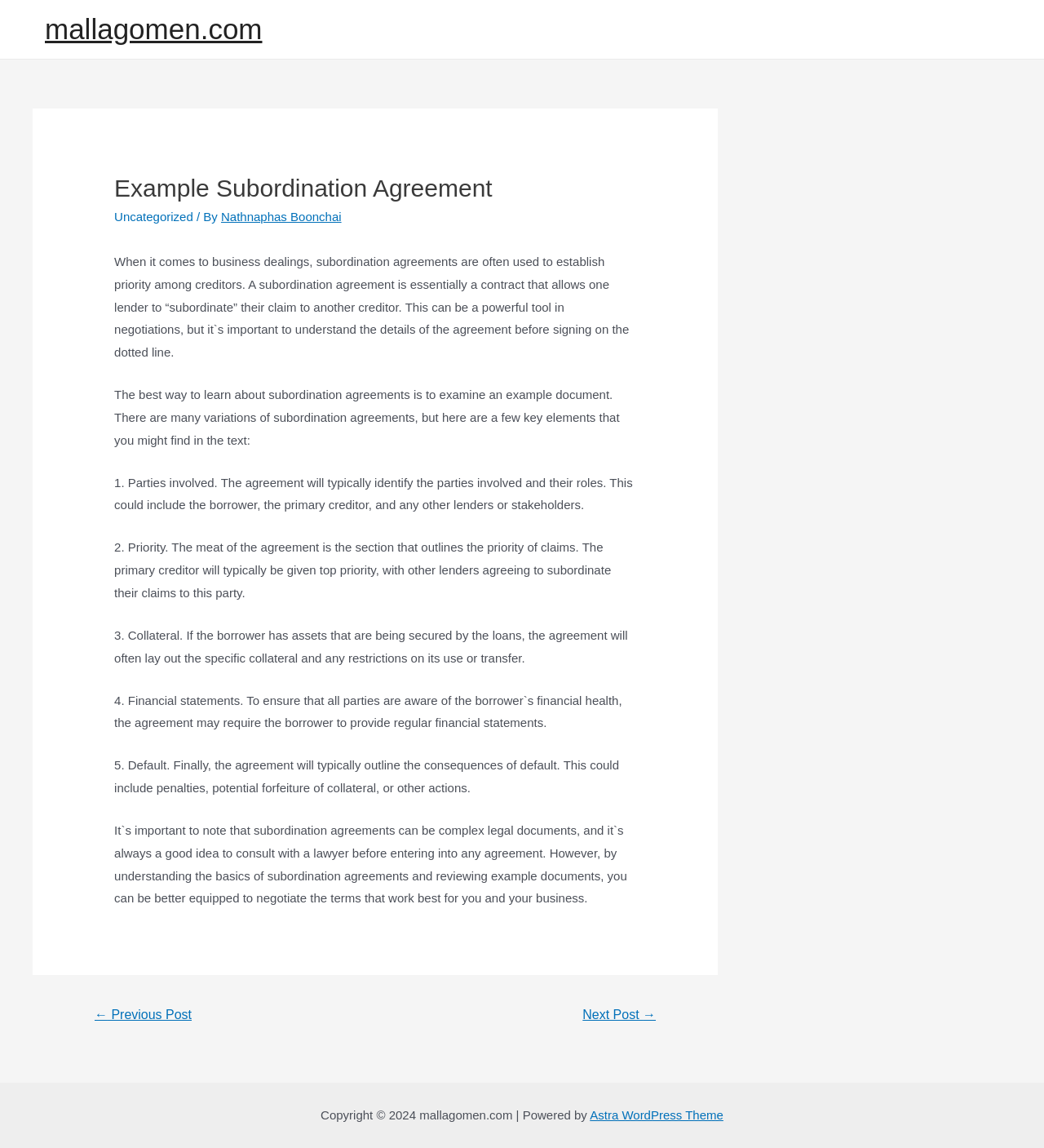Identify the bounding box of the UI component described as: "Nathnaphas Boonchai".

[0.212, 0.183, 0.327, 0.195]